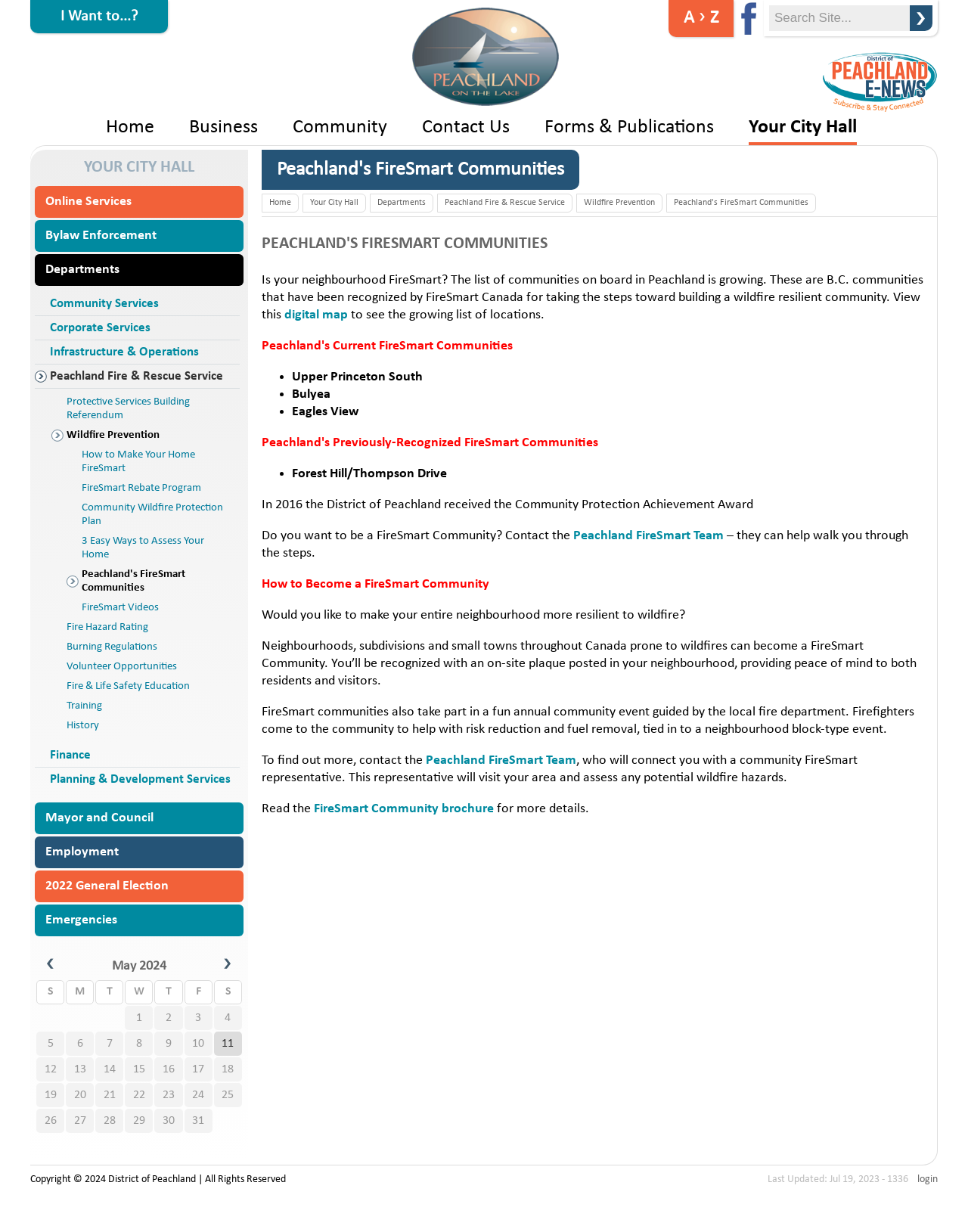Determine the bounding box for the described HTML element: "Community Wildfire Protection Plan". Ensure the coordinates are four float numbers between 0 and 1 in the format [left, top, right, bottom].

[0.036, 0.405, 0.244, 0.432]